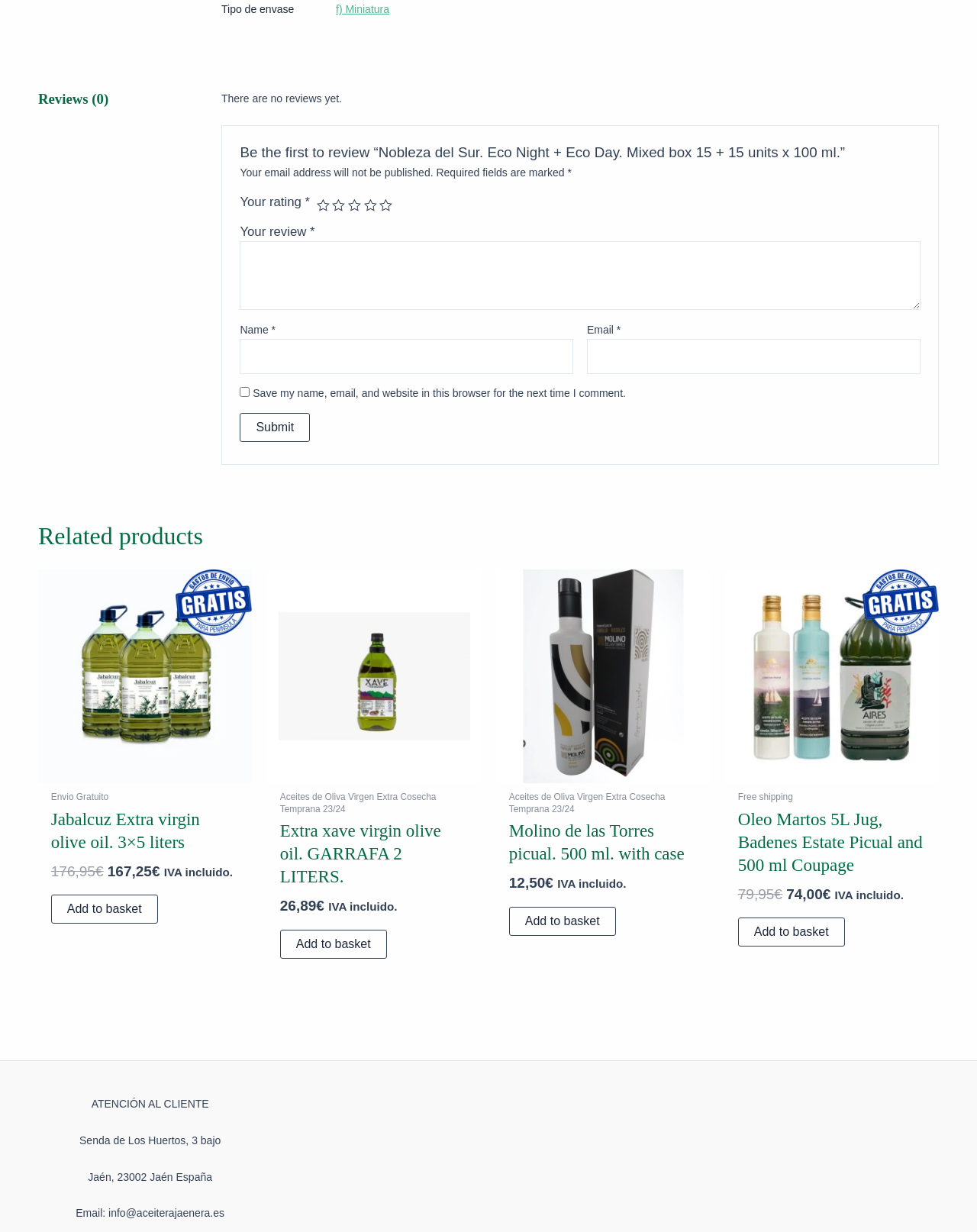What is the email address of the company?
Please respond to the question with a detailed and informative answer.

I found the email address by looking at the bottom section of the webpage, where it says 'Email:' and then the email address is listed below.